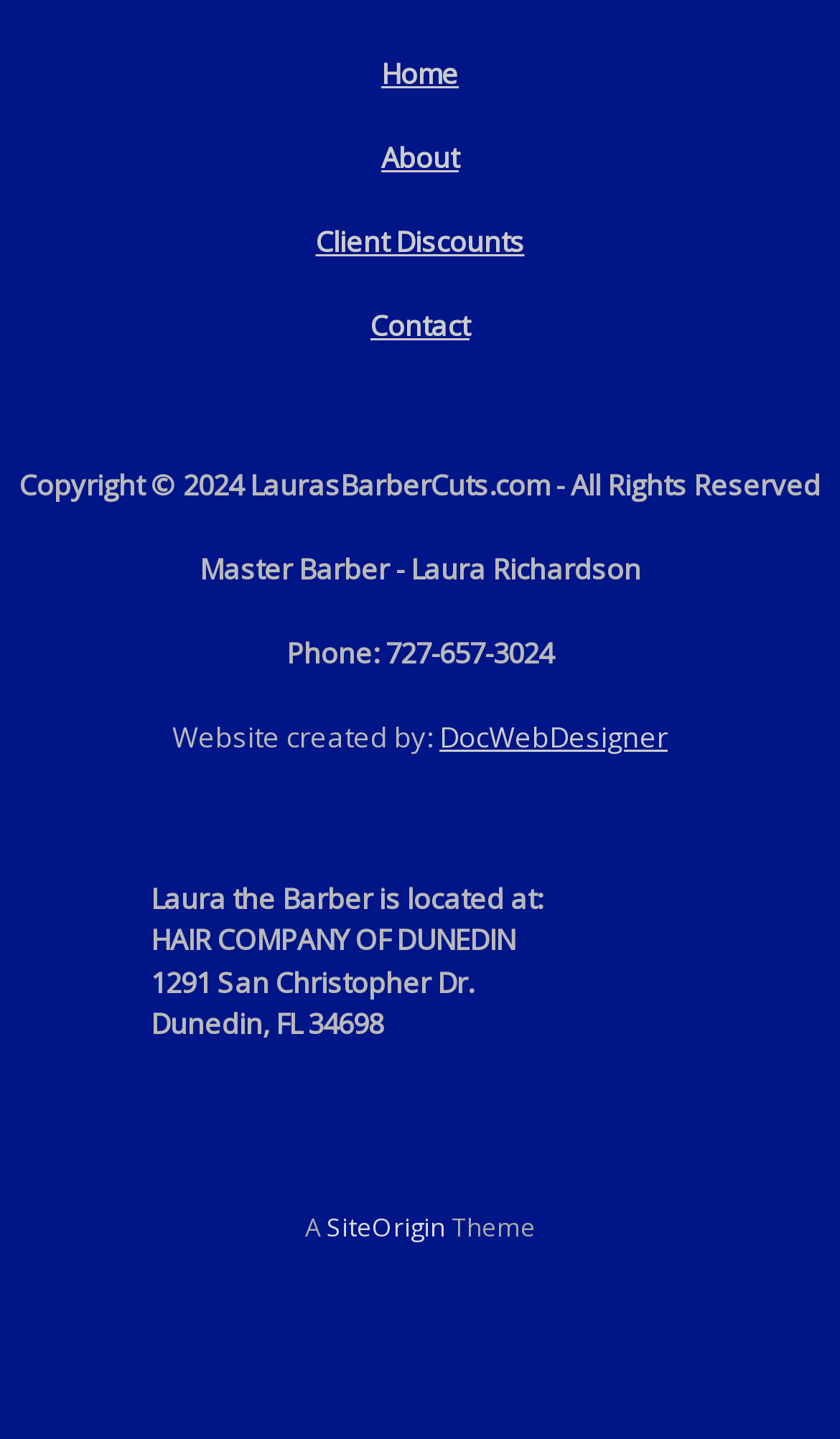What is the copyright year of the website? Observe the screenshot and provide a one-word or short phrase answer.

2024